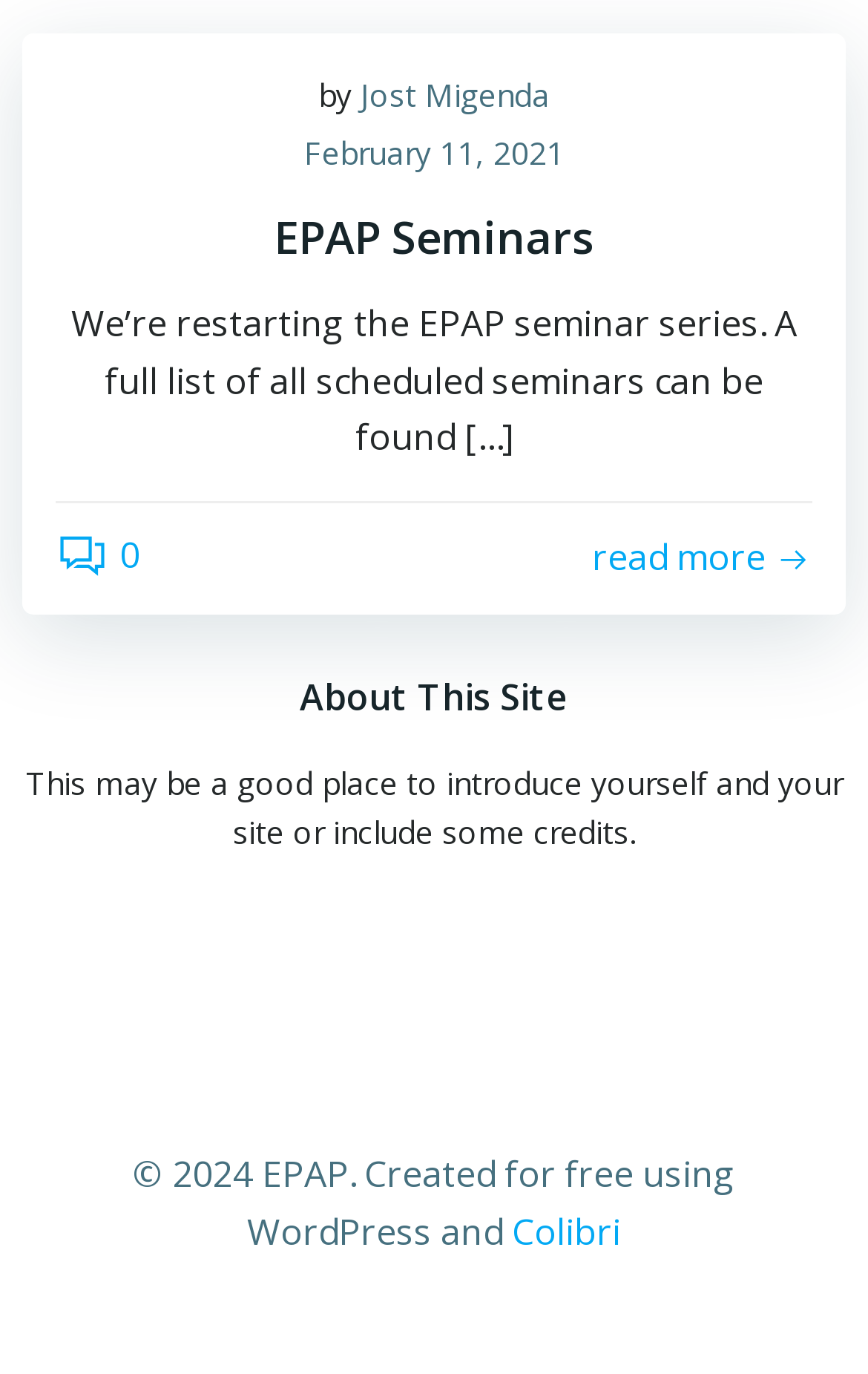Based on the description "0", find the bounding box of the specified UI element.

[0.064, 0.386, 0.162, 0.422]